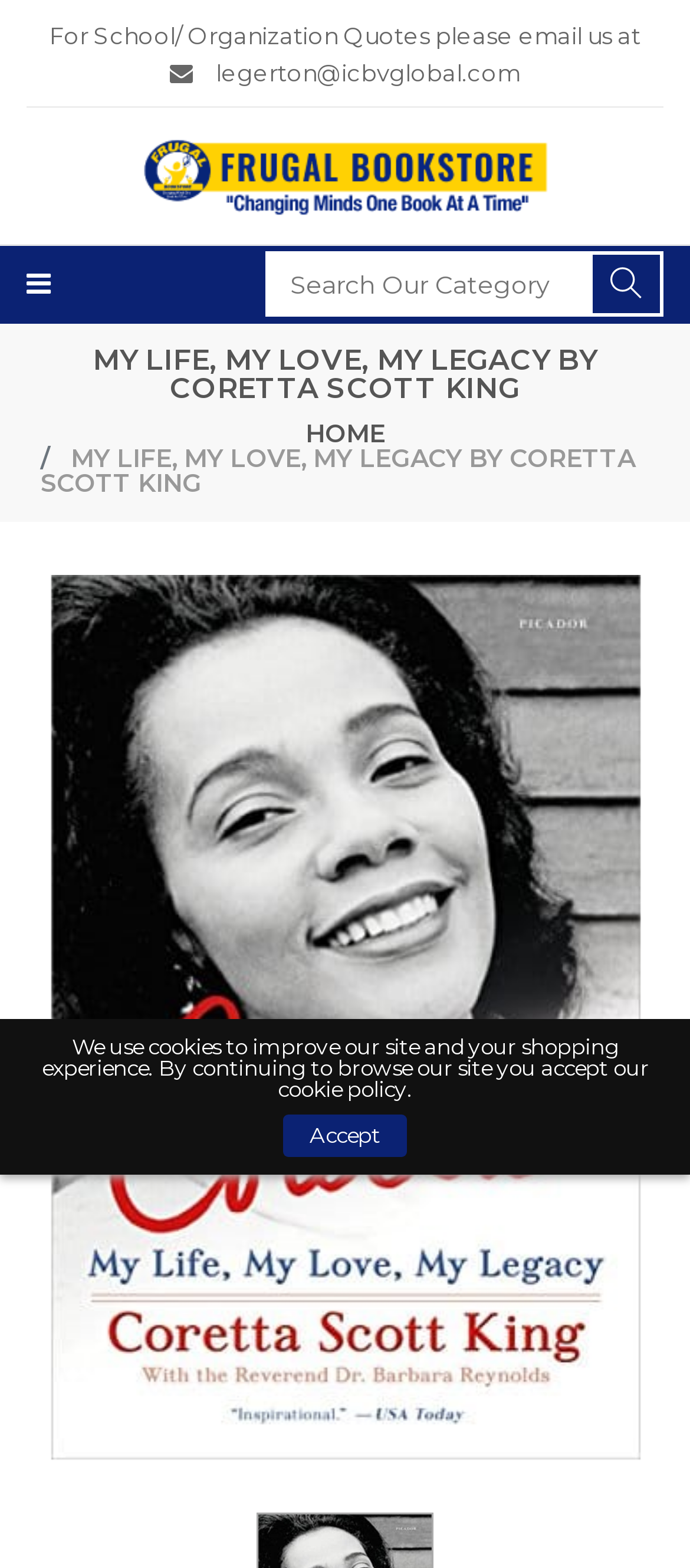What is the name of the bookstore?
Based on the screenshot, provide your answer in one word or phrase.

Frugal Bookstore